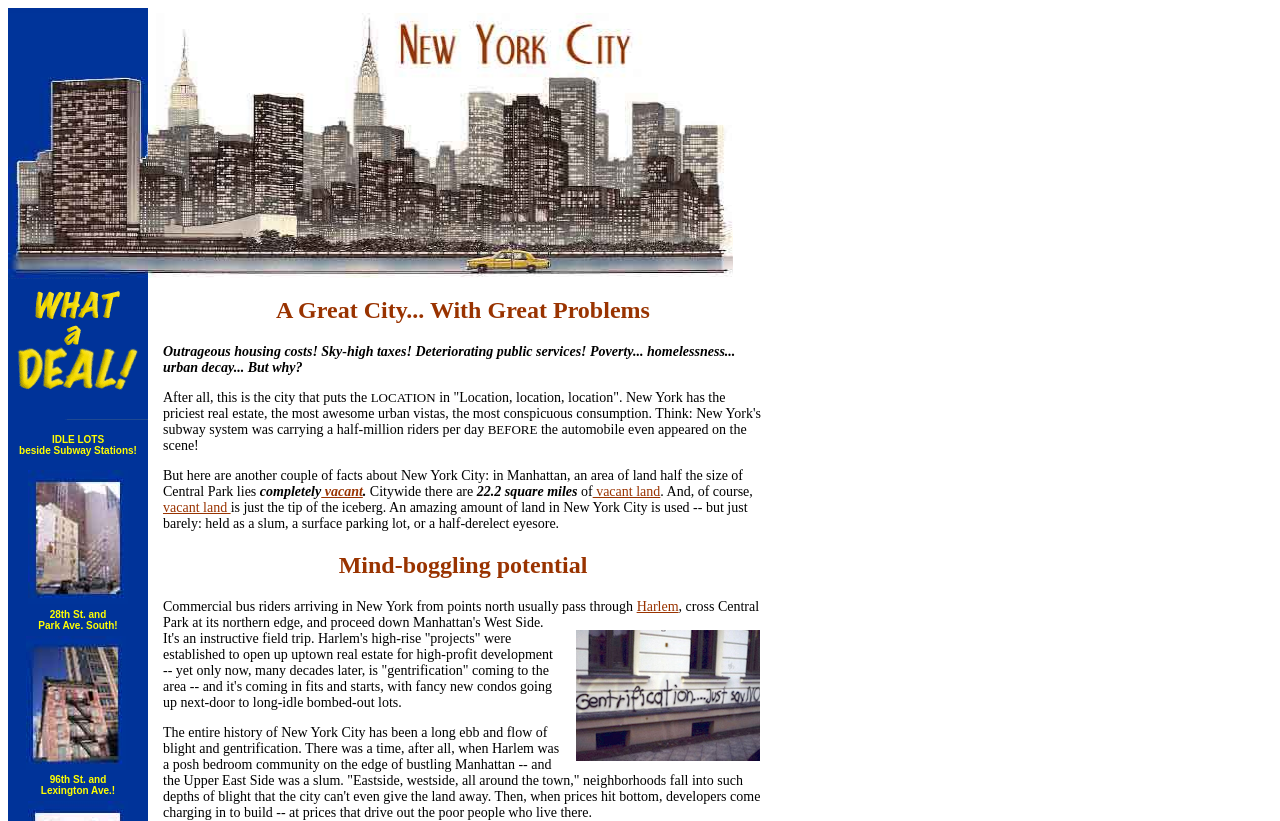Predict the bounding box coordinates of the area that should be clicked to accomplish the following instruction: "Visit the page about 28th St. and Park Ave. South". The bounding box coordinates should consist of four float numbers between 0 and 1, i.e., [left, top, right, bottom].

[0.039, 0.742, 0.083, 0.755]